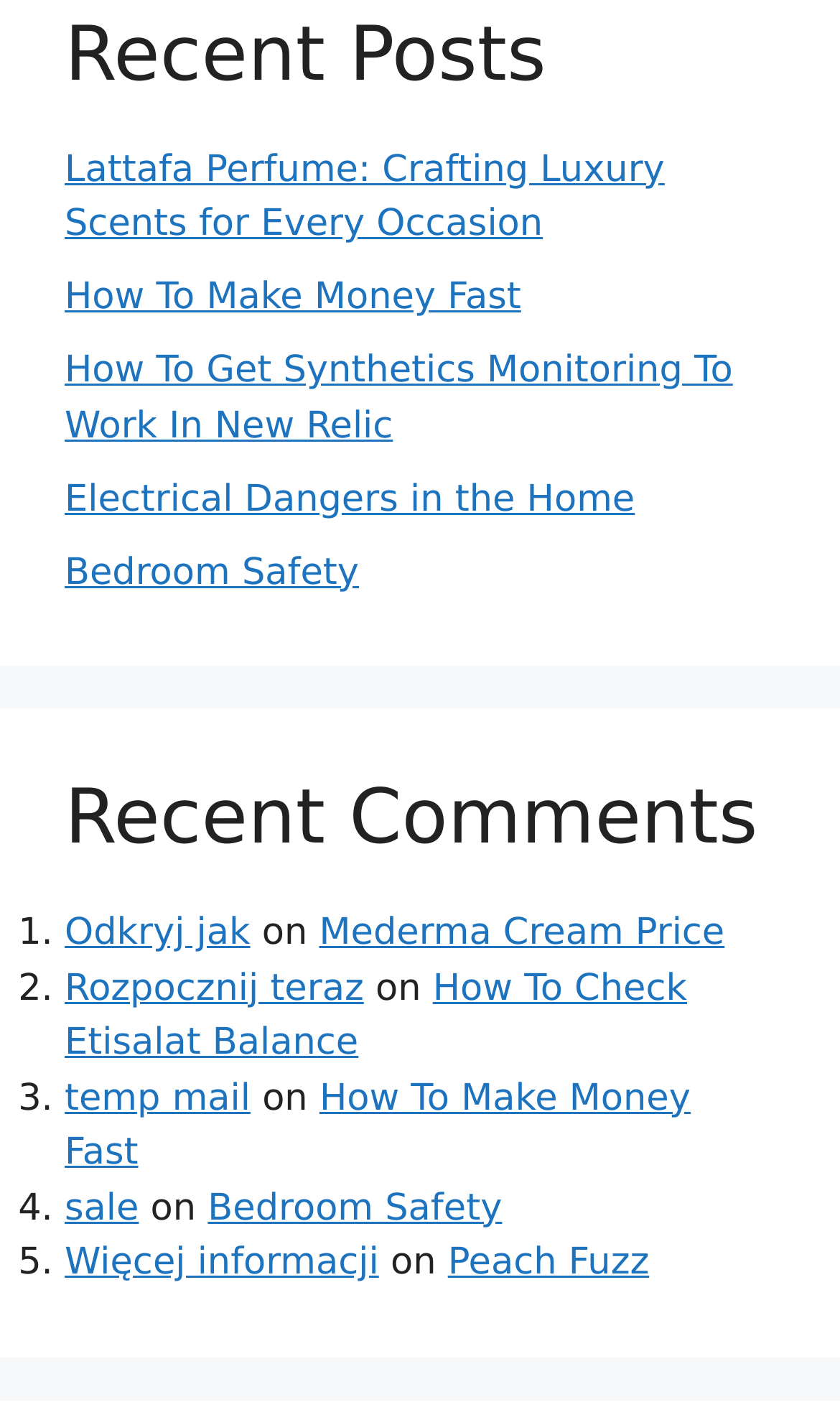Based on the visual content of the image, answer the question thoroughly: What is the text of the second recent comment?

I looked at the second list marker under the 'Recent Comments' heading, and its text is 'on Mederma Cream Price'.